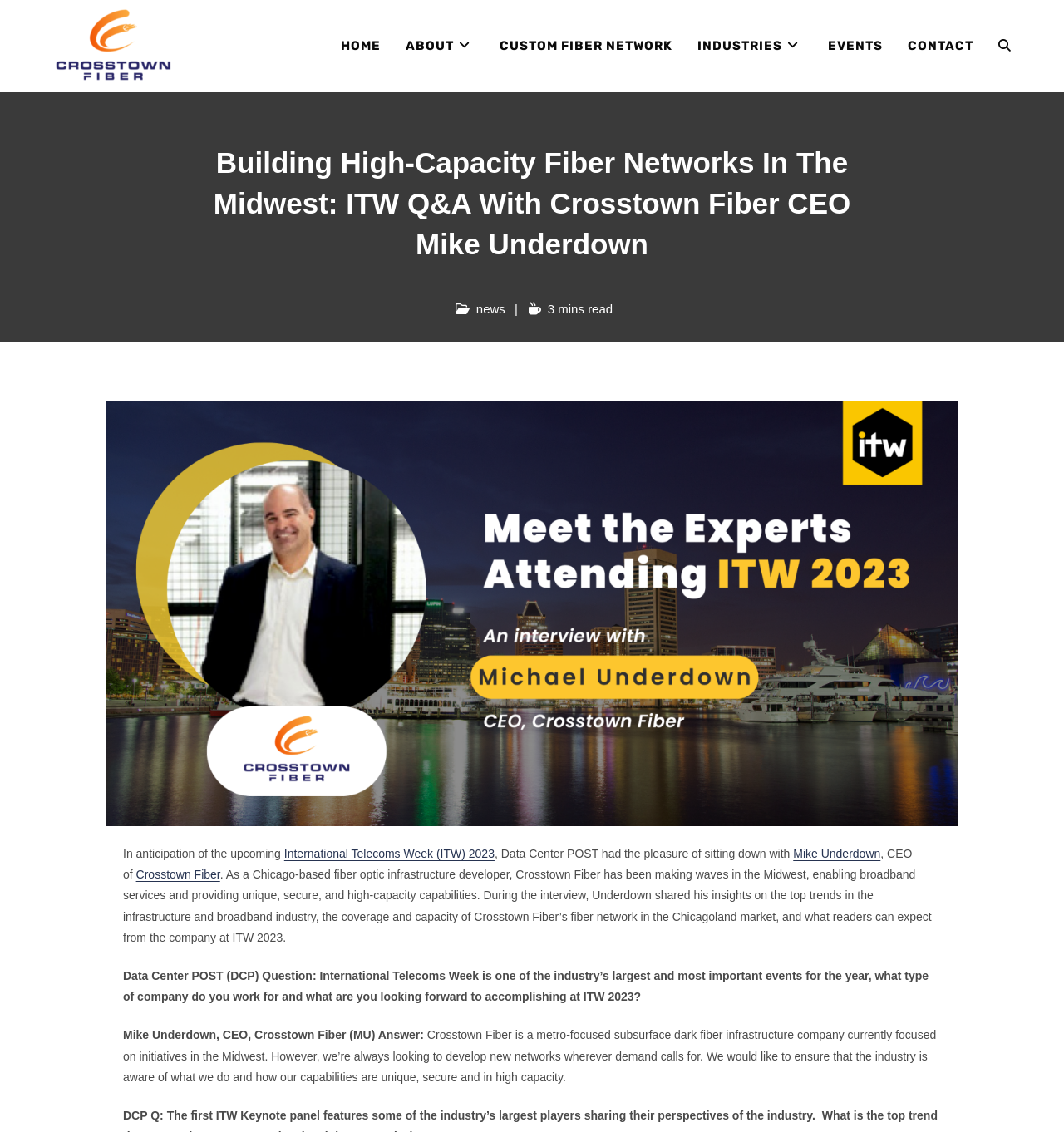Please identify the coordinates of the bounding box for the clickable region that will accomplish this instruction: "Read the article about ITW Q&A with Crosstown Fiber CEO Mike Underdown".

[0.201, 0.126, 0.799, 0.233]